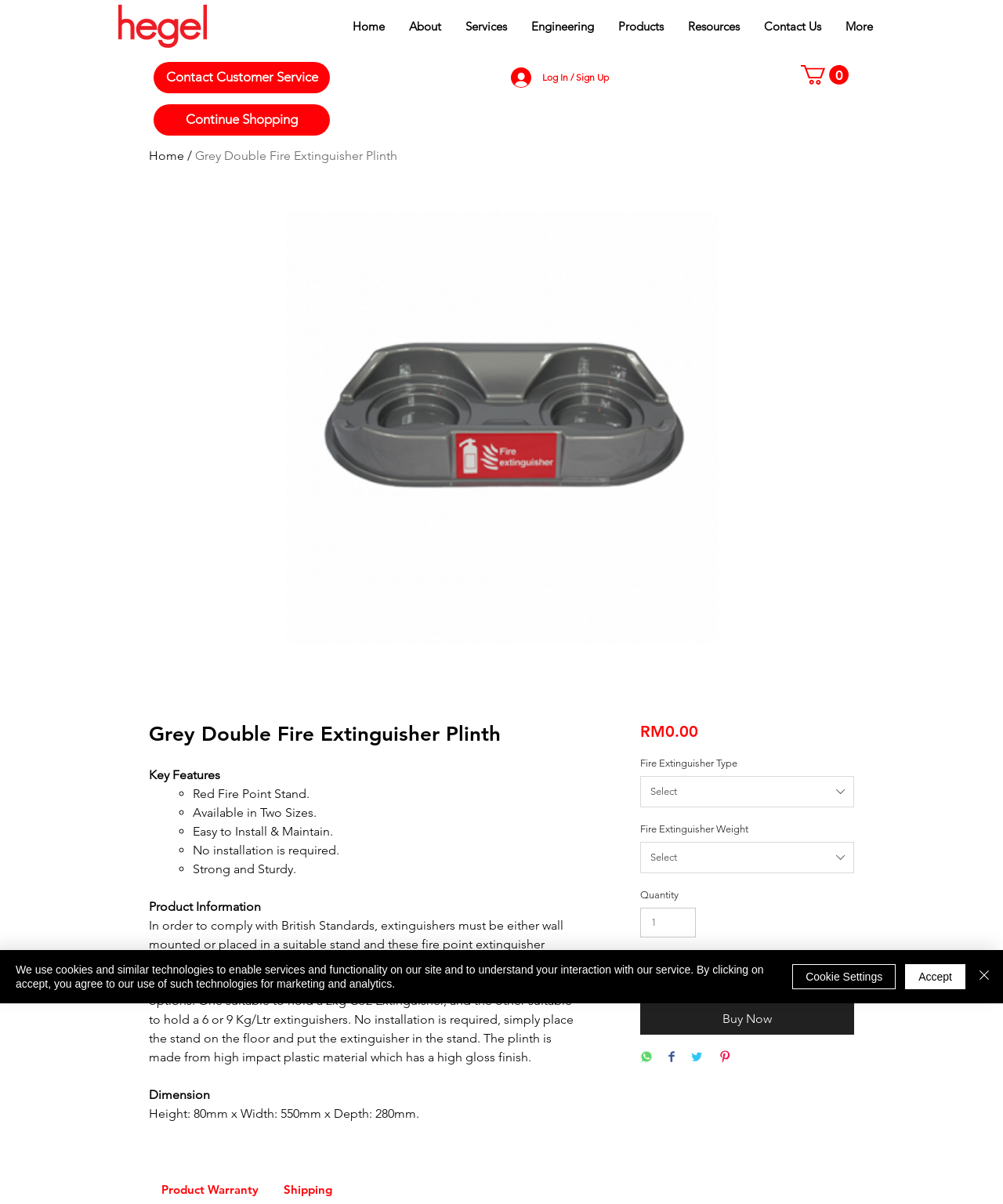Please determine the bounding box of the UI element that matches this description: Add to Cart. The coordinates should be given as (top-left x, top-left y, bottom-right x, bottom-right y), with all values between 0 and 1.

[0.638, 0.799, 0.852, 0.825]